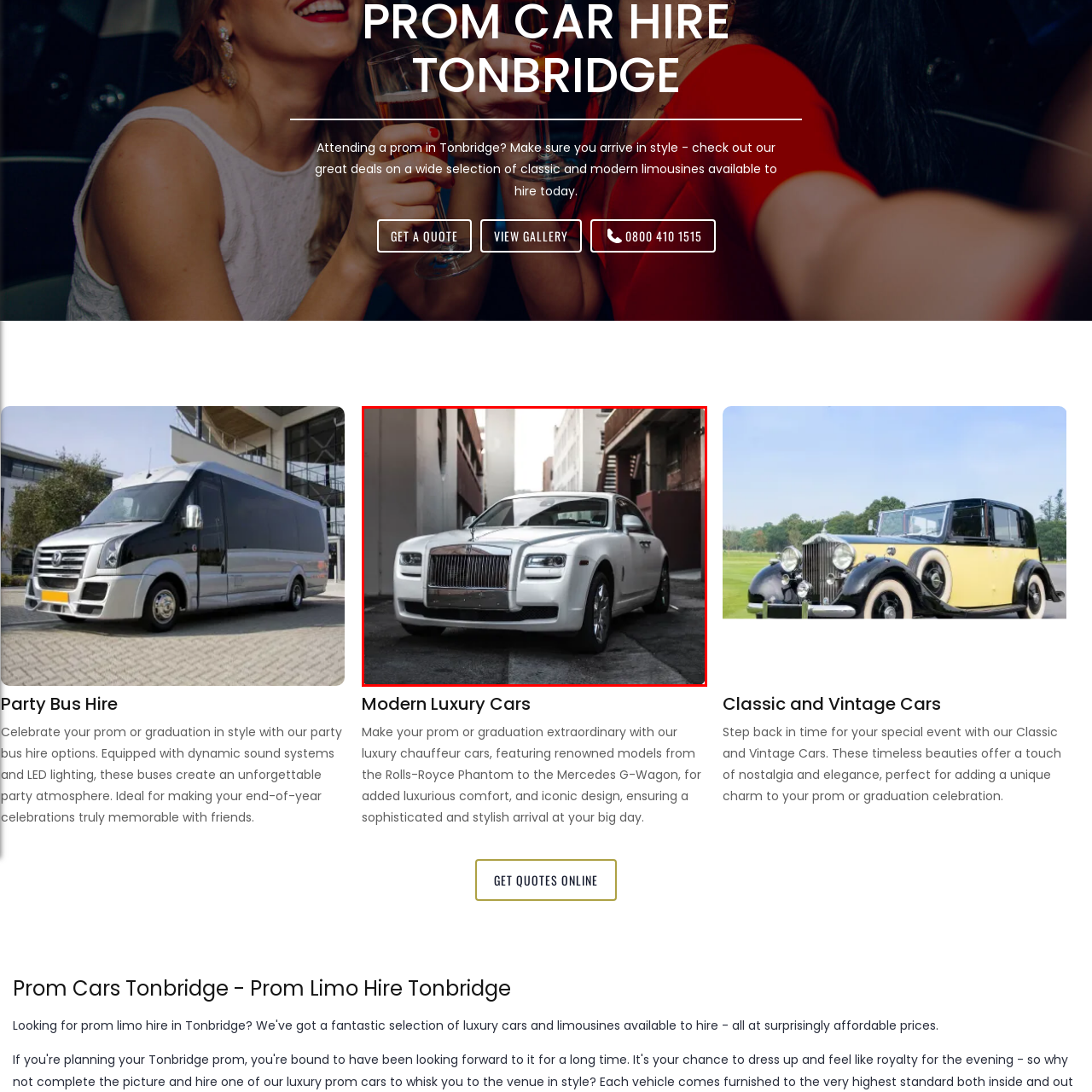Direct your attention to the image marked by the red boundary, What is the purpose of the Rolls-Royce sedan? Provide a single word or phrase in response.

For special occasions